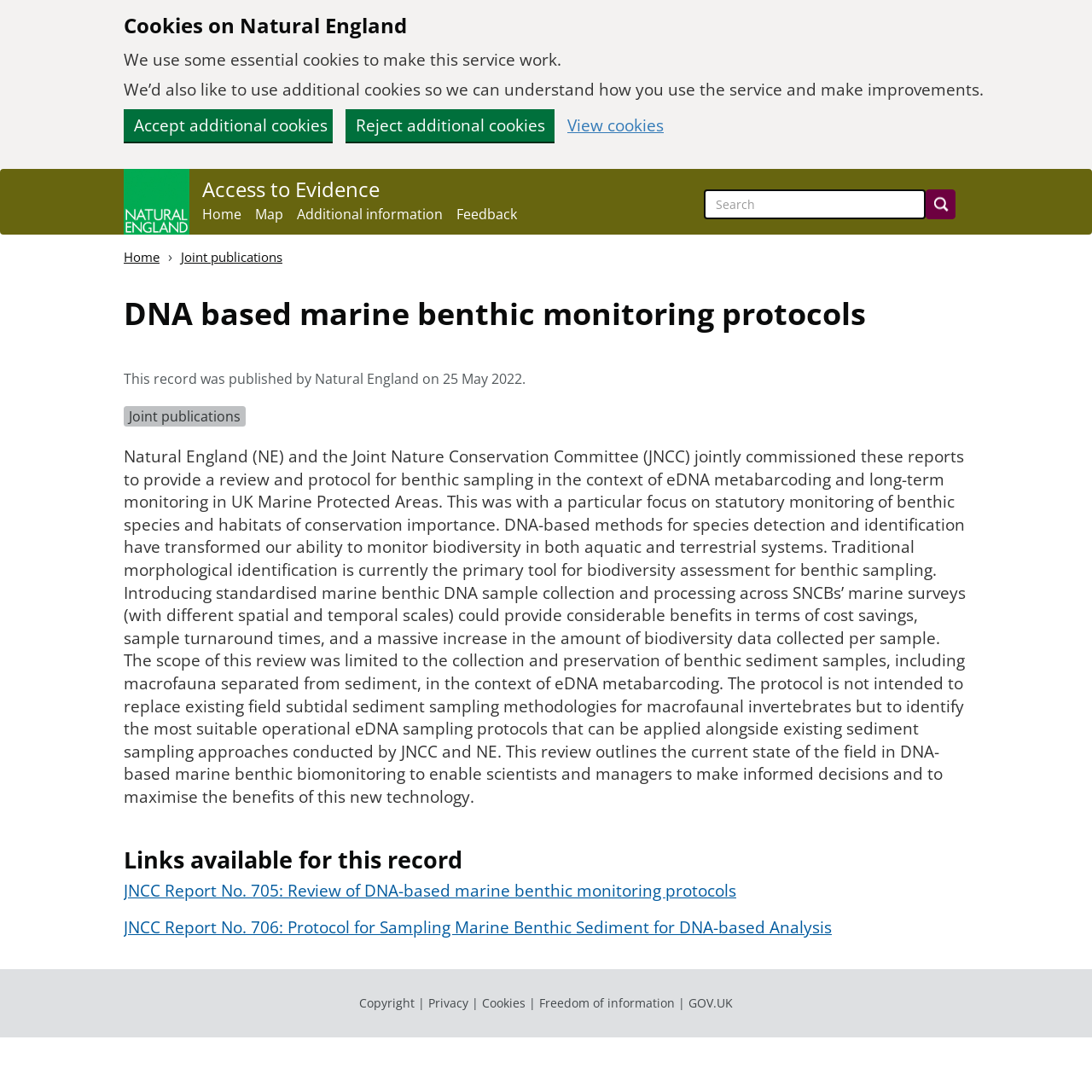Find the bounding box coordinates for the element that must be clicked to complete the instruction: "Go to Natural England homepage". The coordinates should be four float numbers between 0 and 1, indicated as [left, top, right, bottom].

[0.113, 0.155, 0.173, 0.215]